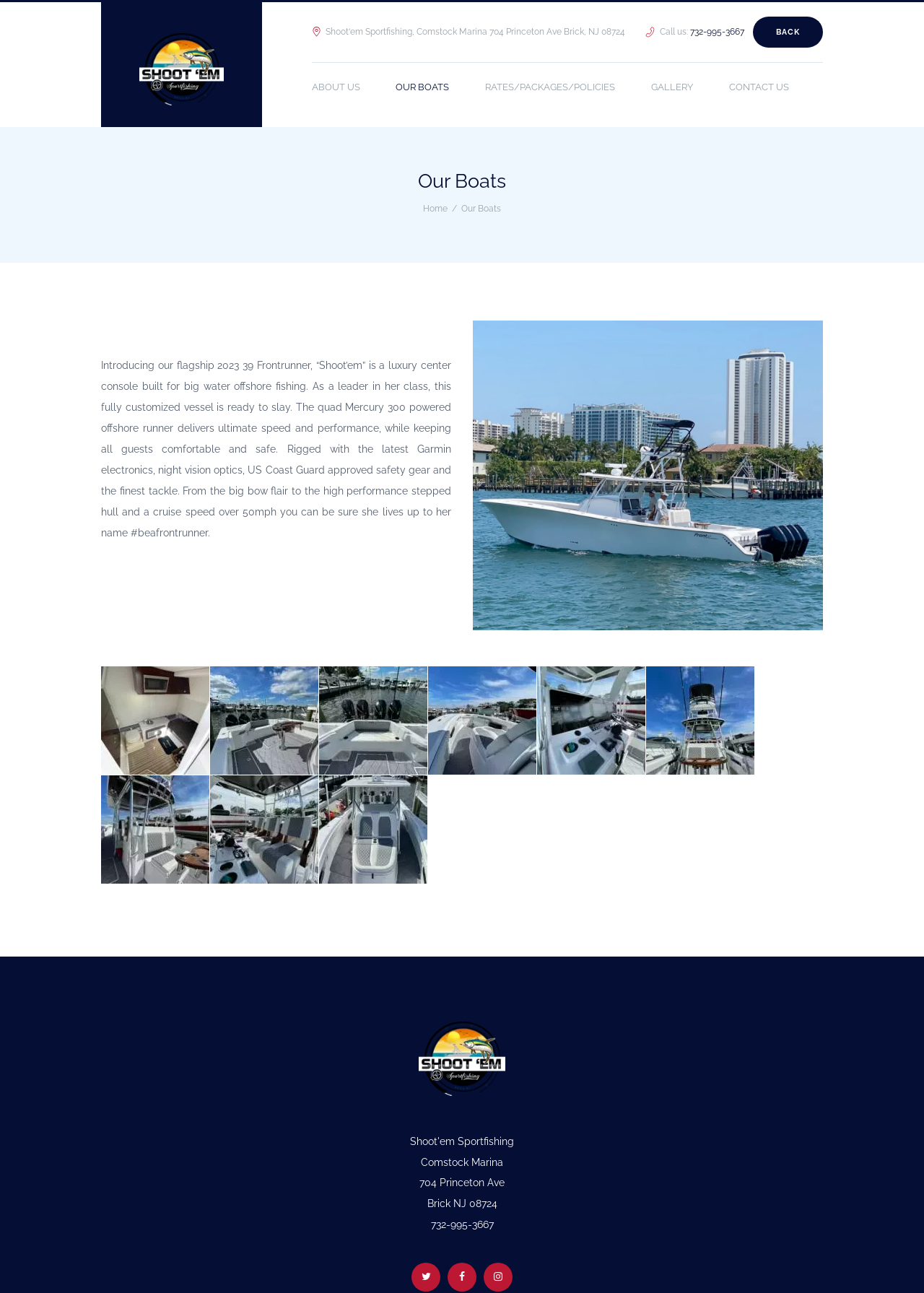Identify the bounding box coordinates of the HTML element based on this description: "Our Boats".

[0.409, 0.049, 0.506, 0.089]